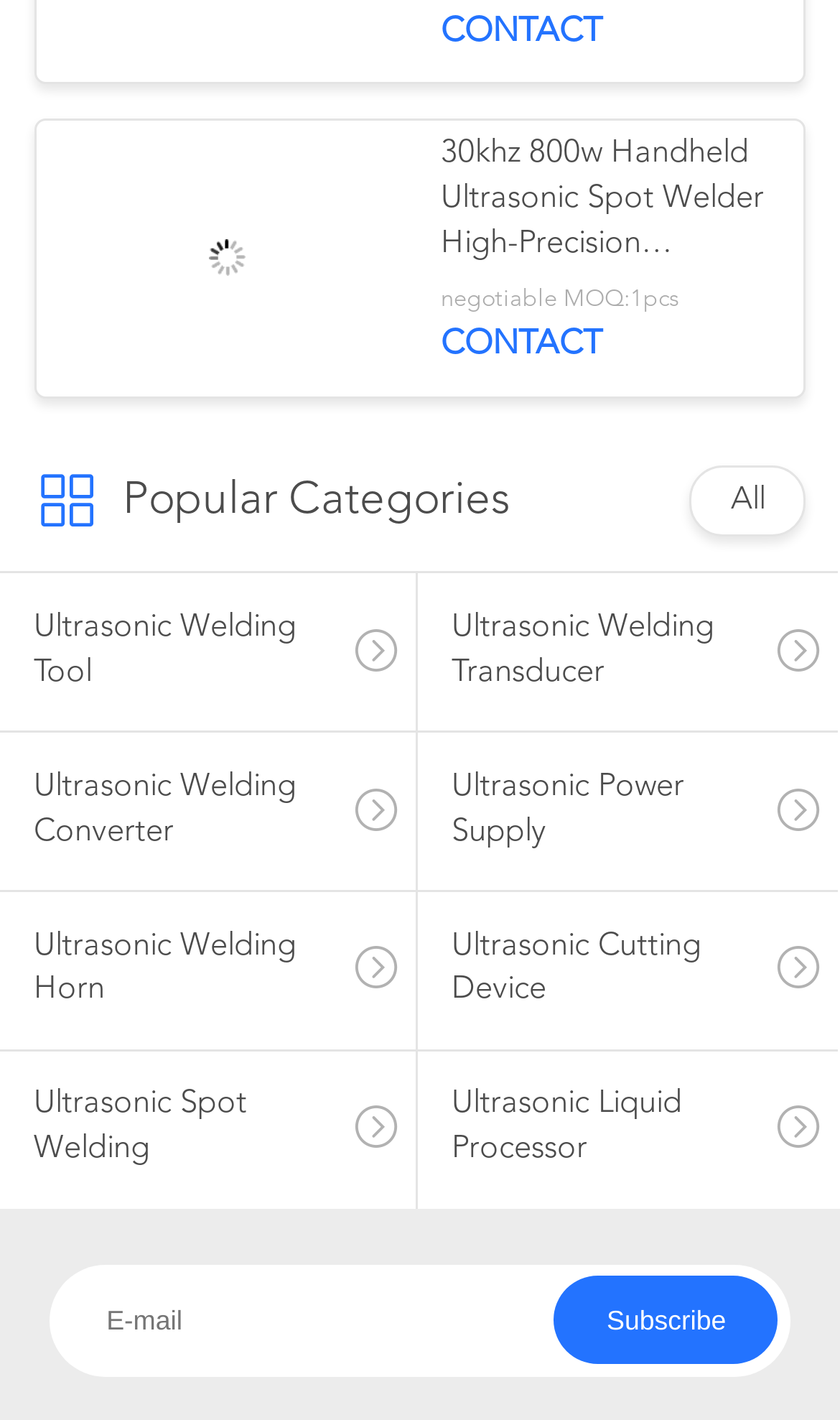How many categories are listed?
Please answer the question as detailed as possible.

The categories are listed as links, and there are 7 of them: 'Ultrasonic Welding Tool', 'Ultrasonic Welding Transducer', 'Ultrasonic Welding Converter', 'Ultrasonic Power Supply', 'Ultrasonic Welding Horn', 'Ultrasonic Cutting Device', and 'Ultrasonic Spot Welding'.